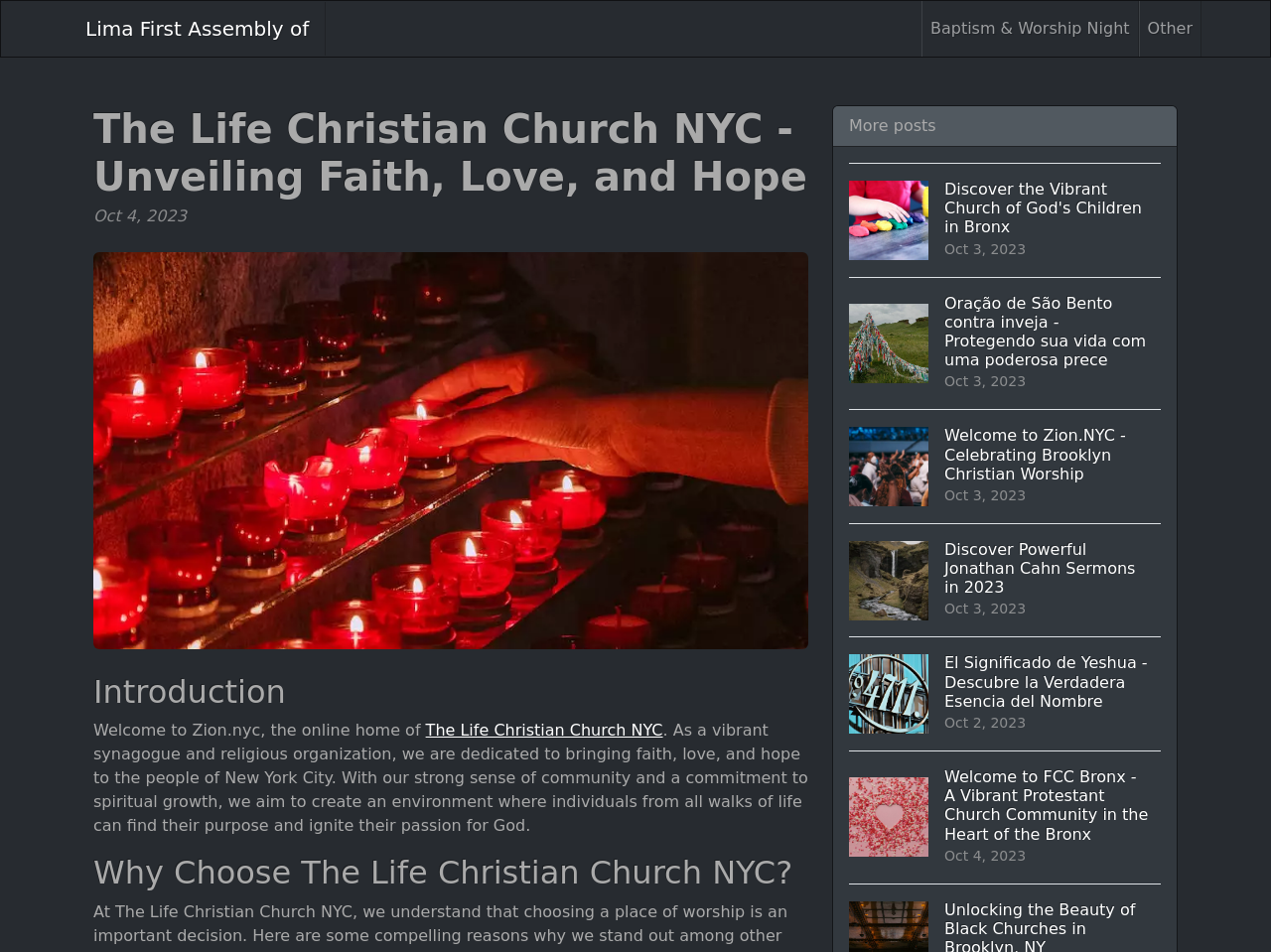Locate the coordinates of the bounding box for the clickable region that fulfills this instruction: "Learn about Oração de São Bento contra inveja".

[0.668, 0.29, 0.913, 0.43]